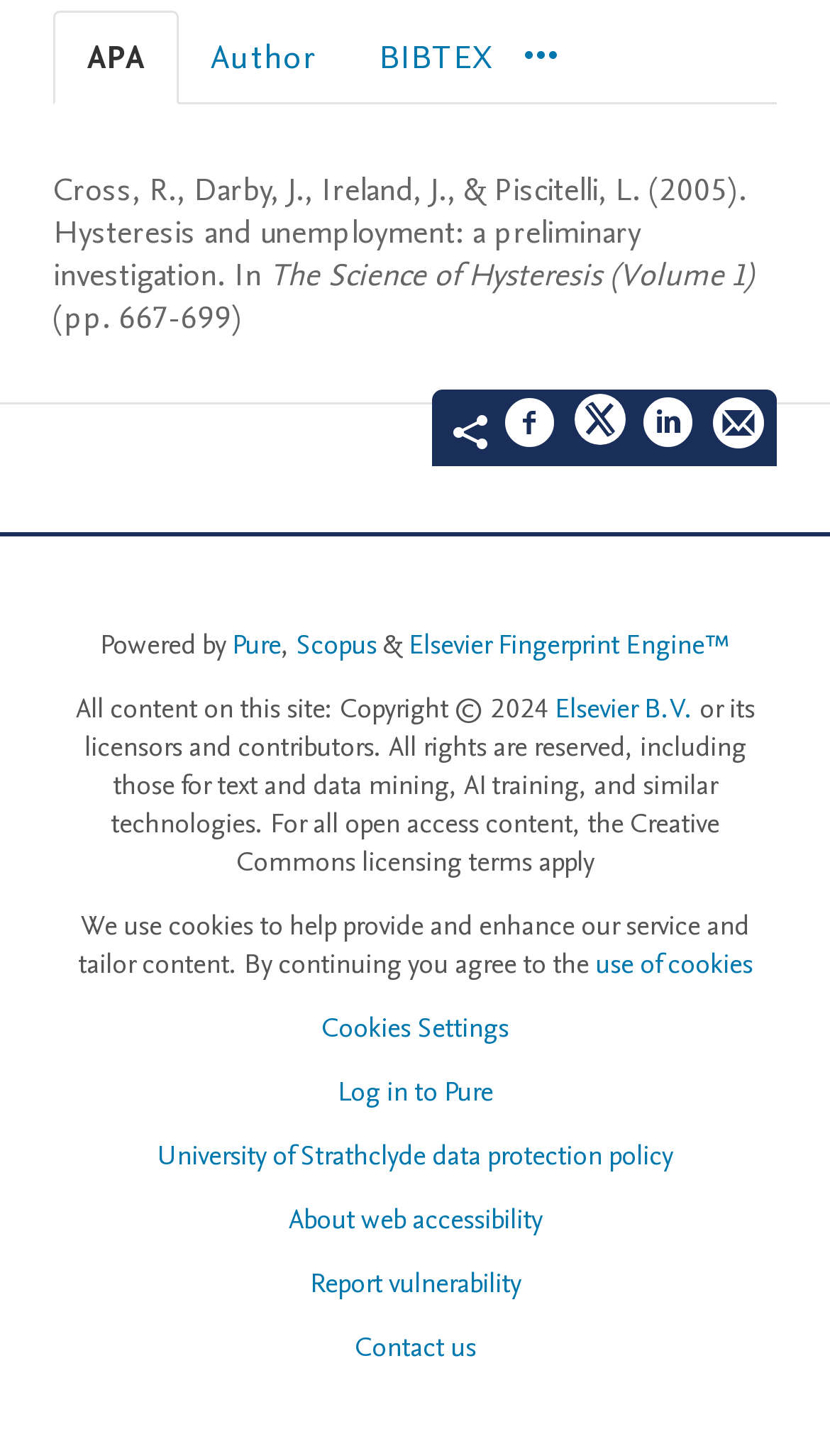Please provide a comprehensive response to the question below by analyzing the image: 
What is the title of the publication?

The title of the publication can be found in the StaticText element with the text 'The Science of Hysteresis (Volume 1)', which is part of the tabpanel element with the label 'APA'.